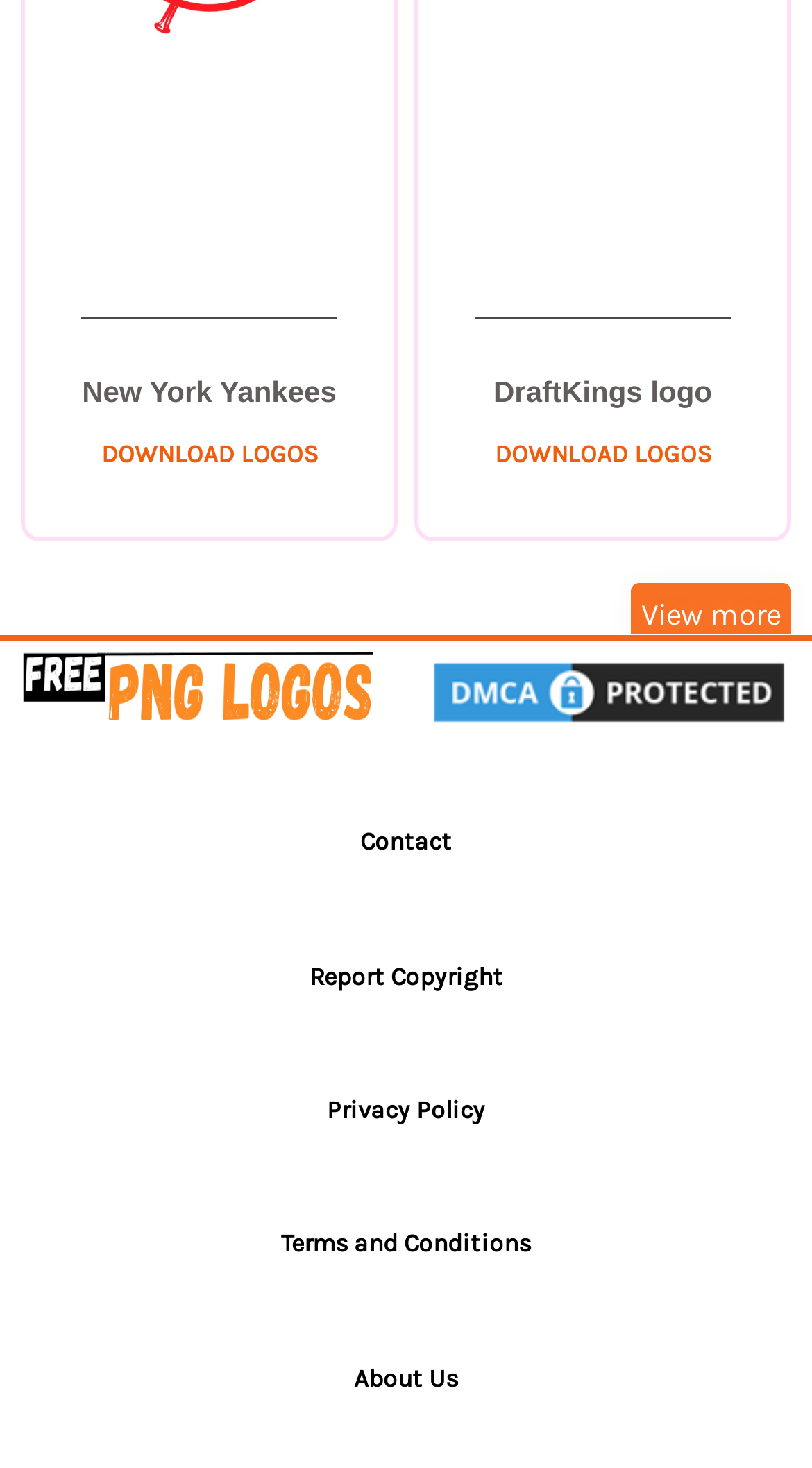What is the name of the first logo on the page?
Could you answer the question with a detailed and thorough explanation?

I looked at the first heading on the page, which is 'New York Yankees', and it is accompanied by a link with the same text. Therefore, the first logo on the page is the New York Yankees logo.